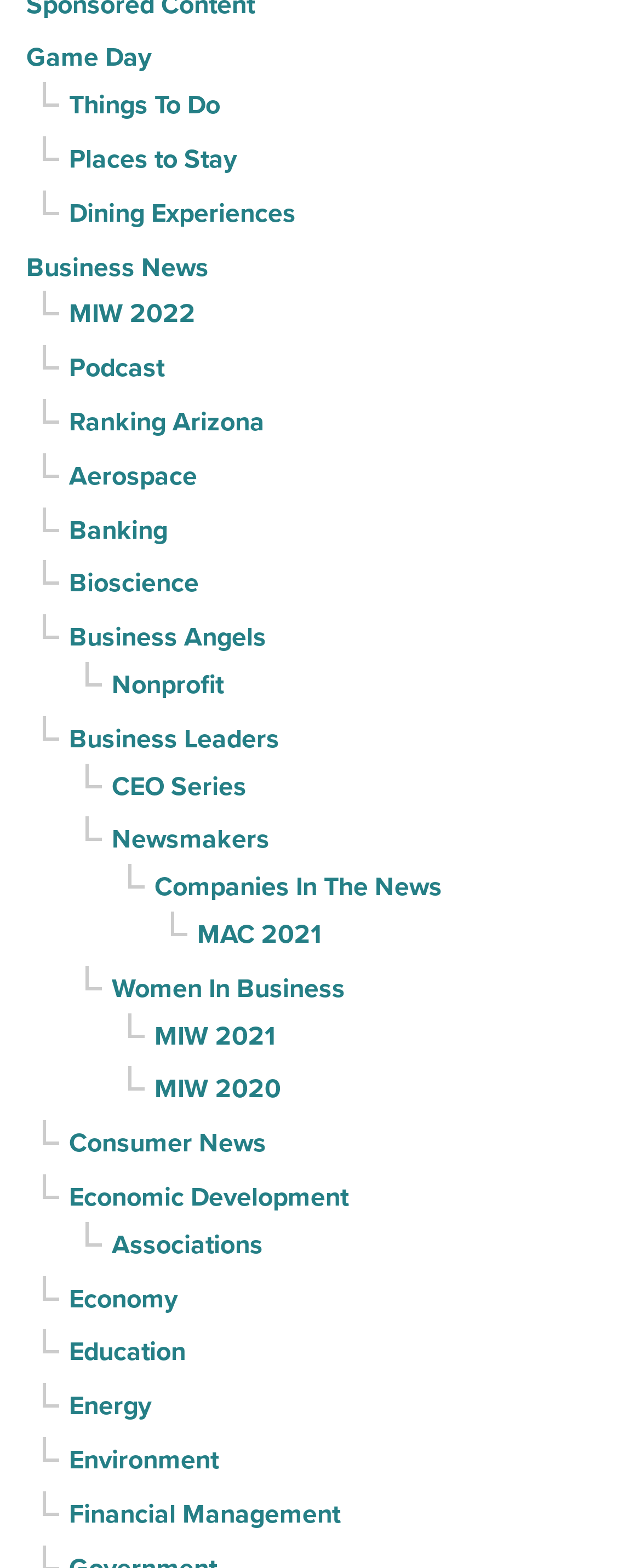Based on the visual content of the image, answer the question thoroughly: What is the focus of 'Ranking Arizona'?

The link 'Ranking Arizona' is placed among other business-related links, implying that it provides rankings or ratings of businesses, companies, or industries in Arizona.